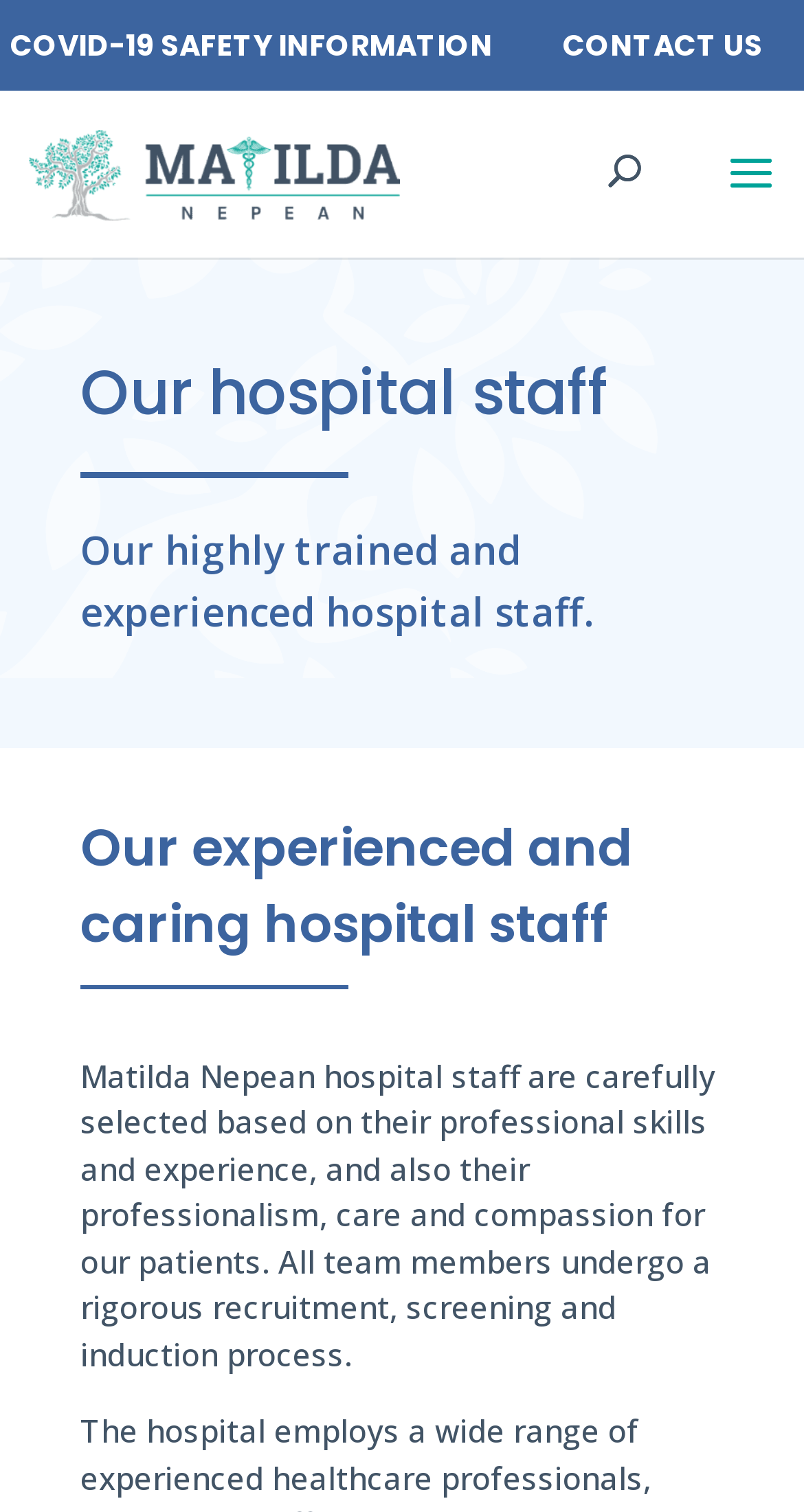Given the element description, predict the bounding box coordinates in the format (top-left x, top-left y, bottom-right x, bottom-right y). Make sure all values are between 0 and 1. Here is the element description: name="s" placeholder="Search …" title="Search for:"

[0.556, 0.061, 0.898, 0.063]